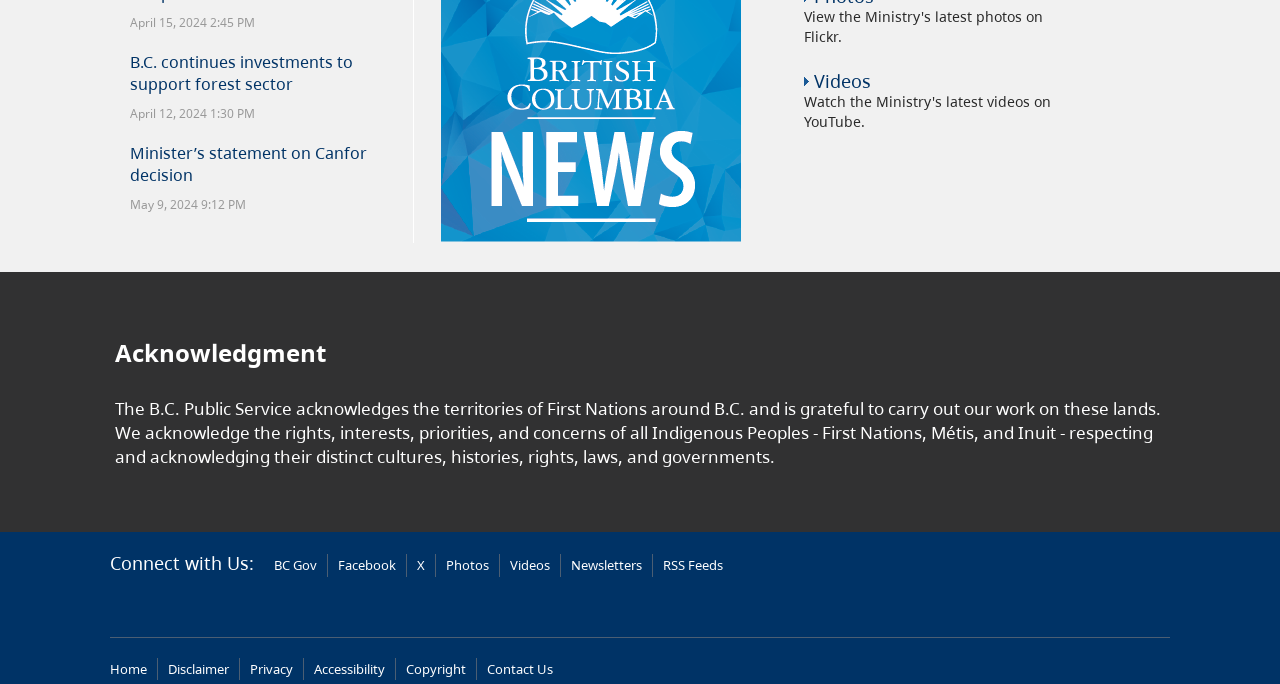Using the given description, provide the bounding box coordinates formatted as (top-left x, top-left y, bottom-right x, bottom-right y), with all values being floating point numbers between 0 and 1. Description: BC Gov

[0.214, 0.813, 0.248, 0.84]